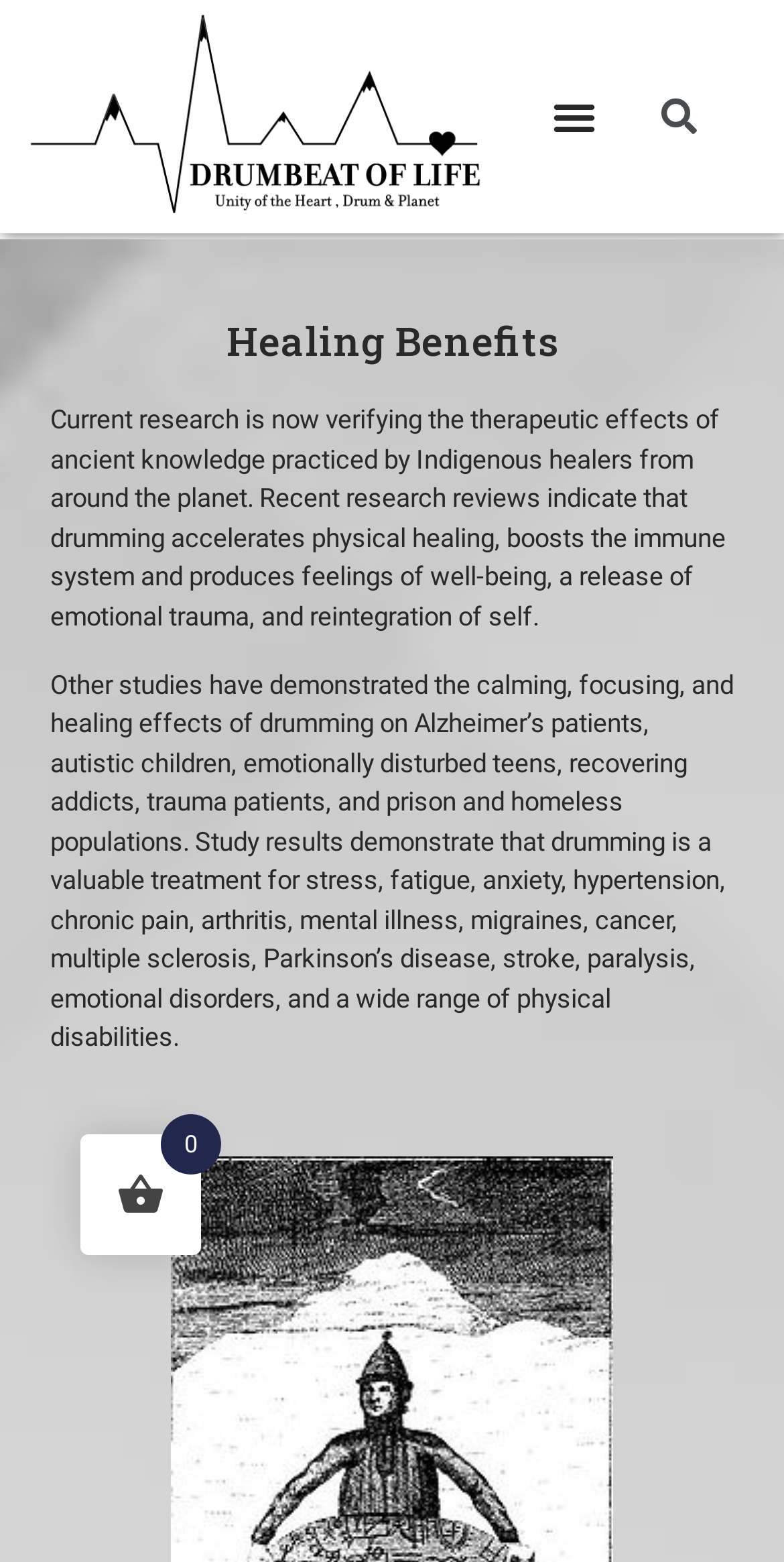Using the provided element description: "Menu", identify the bounding box coordinates. The coordinates should be four floats between 0 and 1 in the order [left, top, right, bottom].

[0.69, 0.053, 0.774, 0.095]